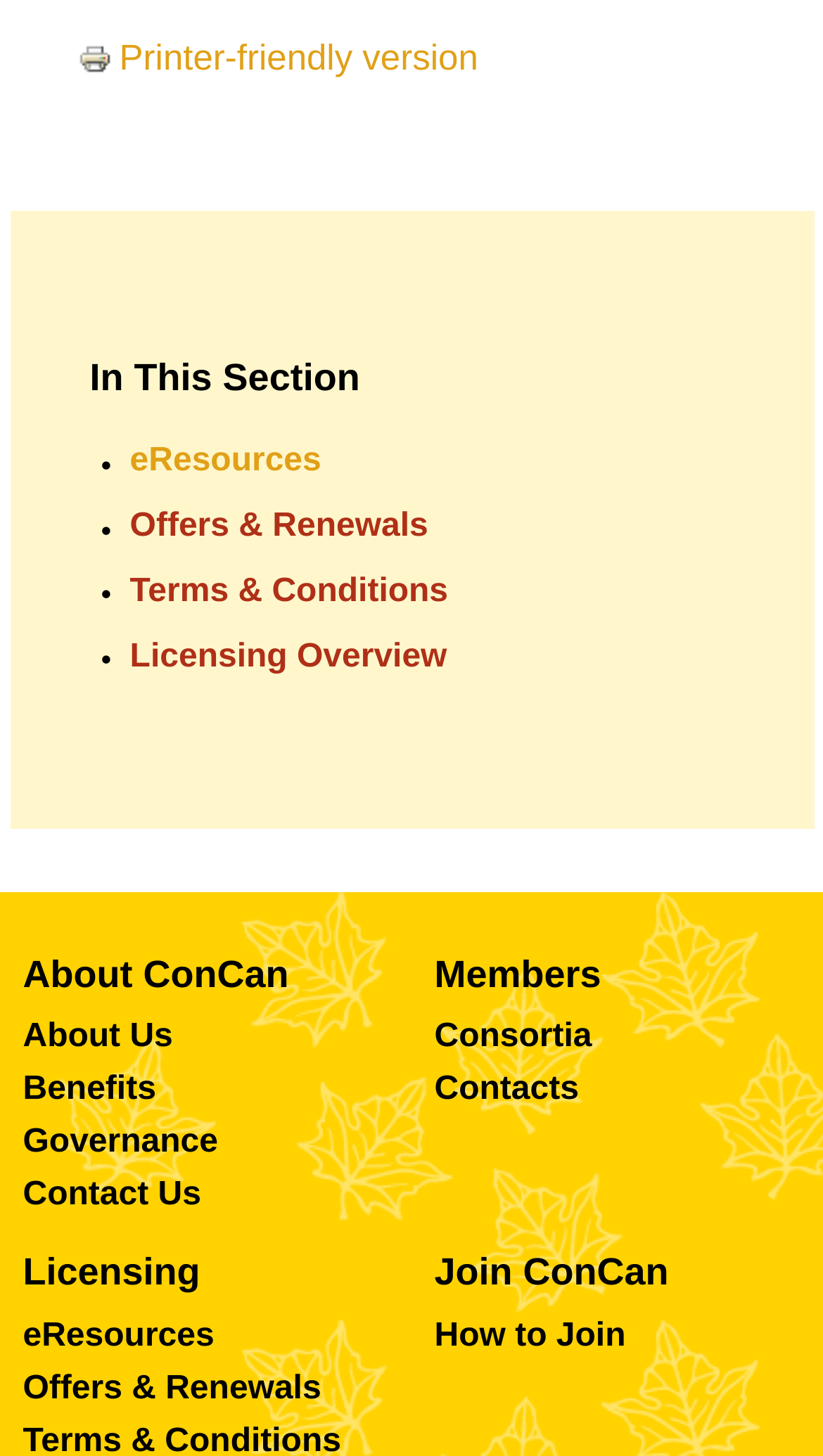Find and indicate the bounding box coordinates of the region you should select to follow the given instruction: "Read about ConCan governance".

[0.028, 0.773, 0.265, 0.797]